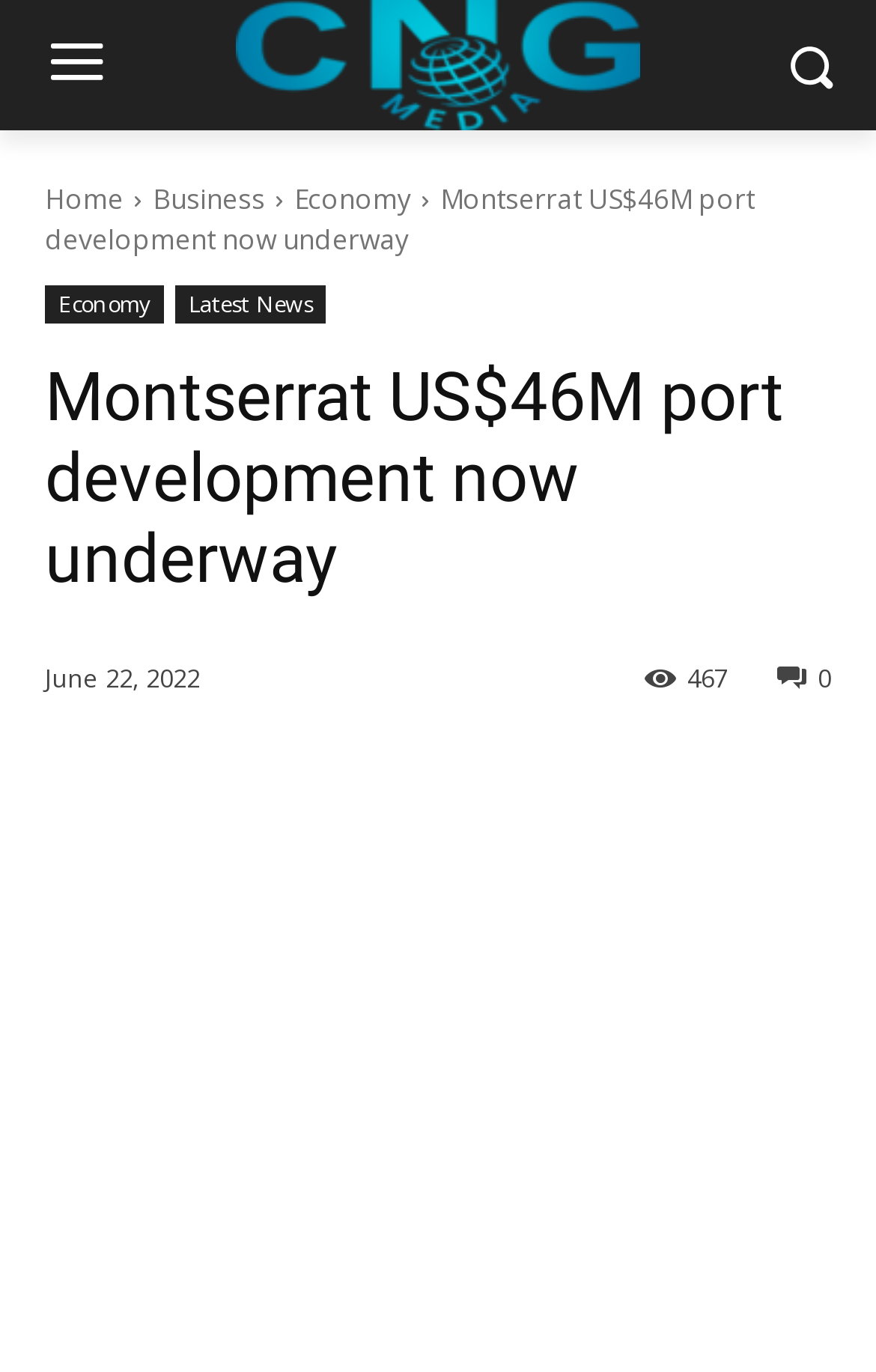Highlight the bounding box coordinates of the element that should be clicked to carry out the following instruction: "Click on the Facebook link". The coordinates must be given as four float numbers ranging from 0 to 1, i.e., [left, top, right, bottom].

[0.213, 0.546, 0.315, 0.611]